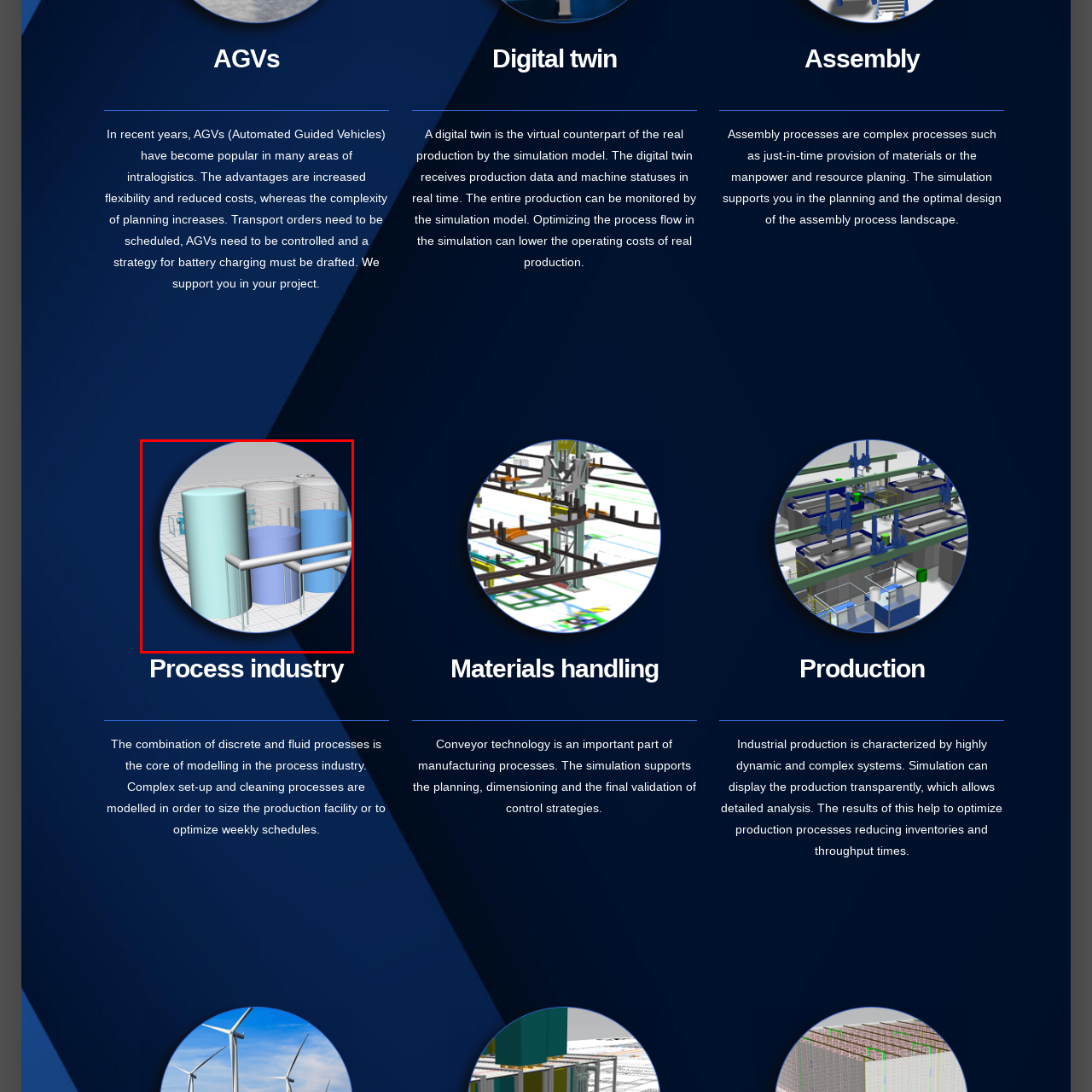Provide an in-depth caption for the image inside the red boundary.

The image showcases a detailed 3D model of a production facility, specifically emphasizing large cylindrical storage tanks in varying shades of blue and green. This visual representation is likely part of a simulation related to the process industry, which combines discrete and fluid processes to optimize operations. The layout suggests a focus on the design and functionality of the facility, featuring interconnected piping that facilitates the movement and control of materials. Such models are essential for analyzing complex setups, improving efficiency, and lowering operating costs within industrial production environments. This imagery underscores the importance and application of simulation technology in modern manufacturing processes.